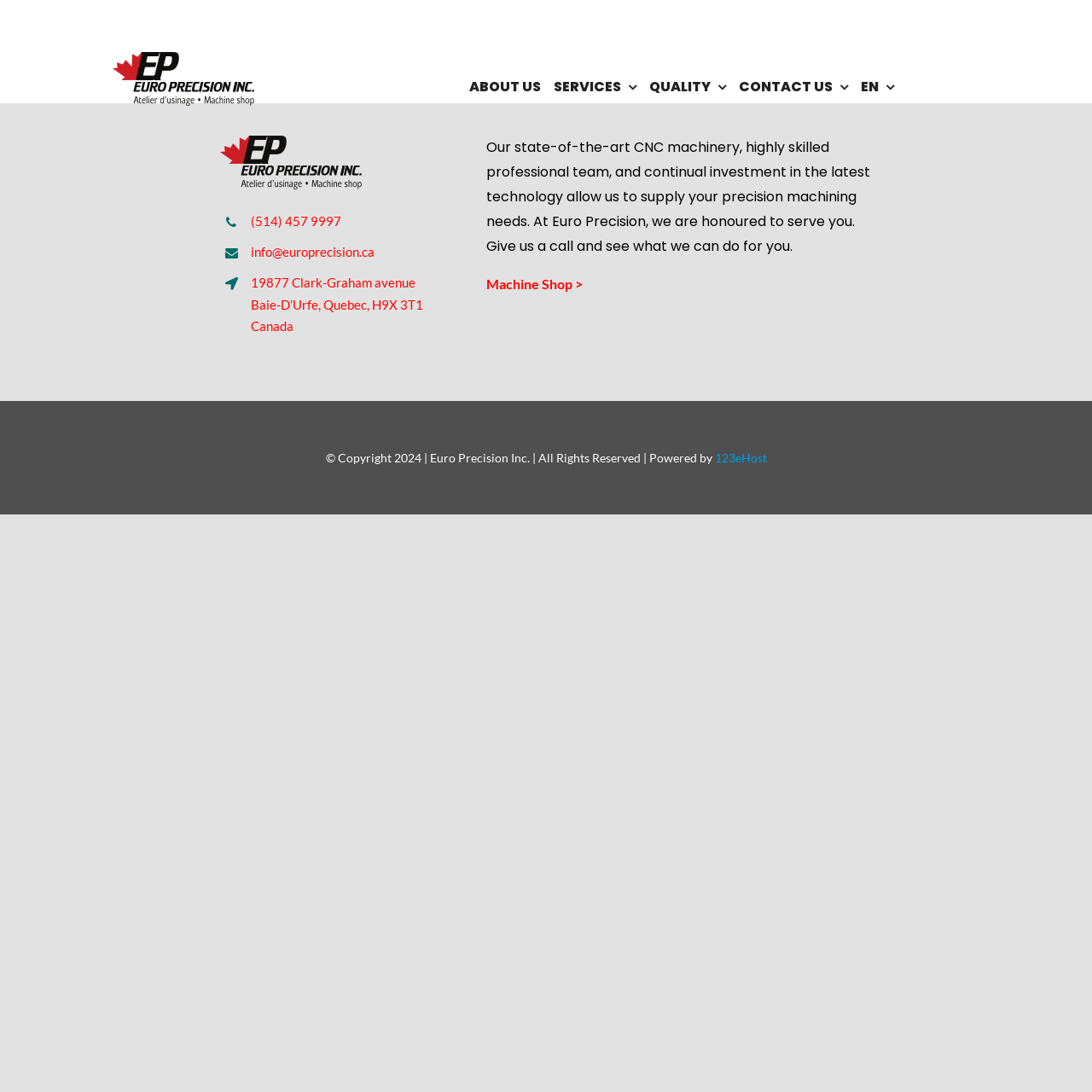What is the name of the company's website host?
Based on the screenshot, respond with a single word or phrase.

123eHost